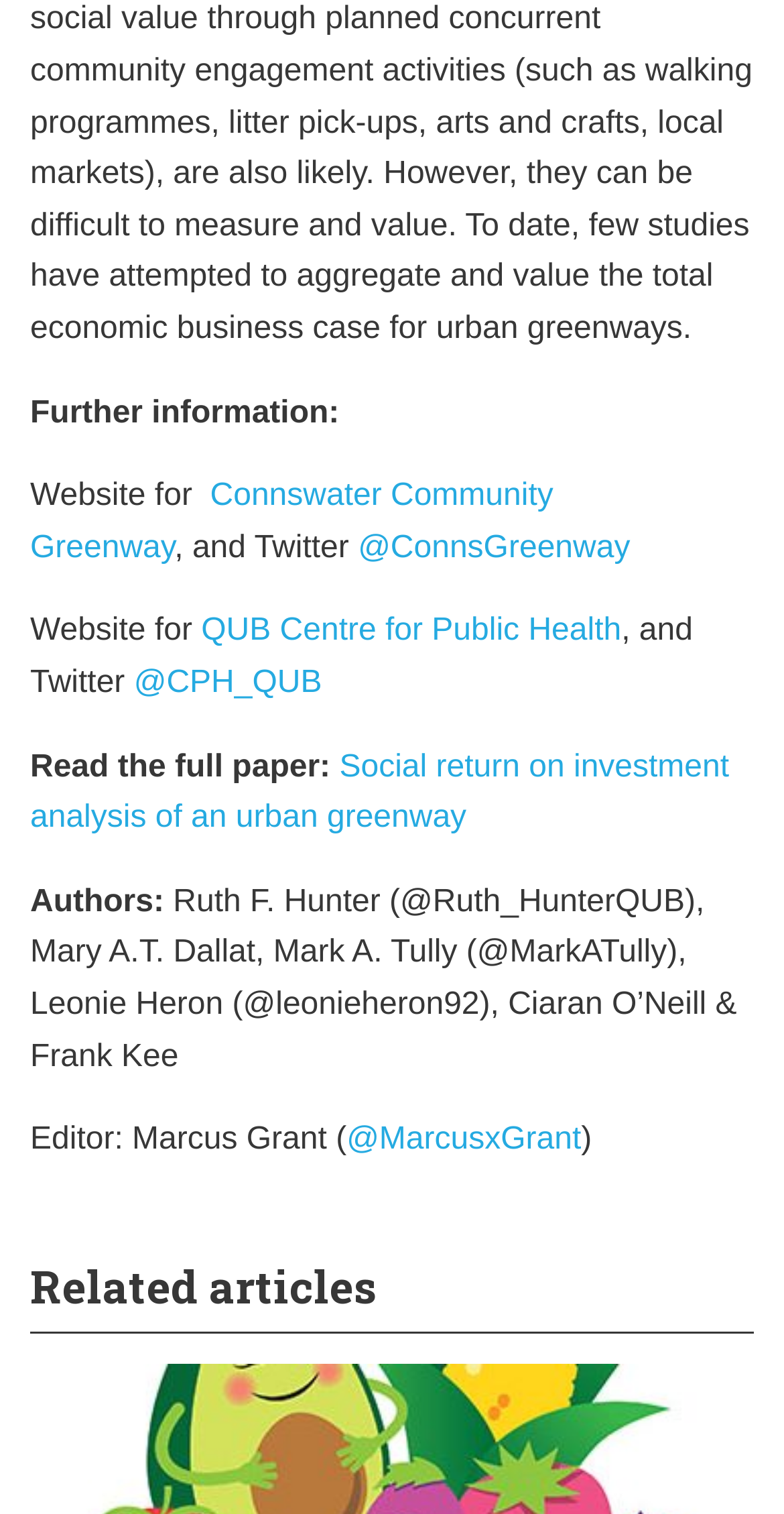Locate the bounding box of the UI element with the following description: "Our Services".

None